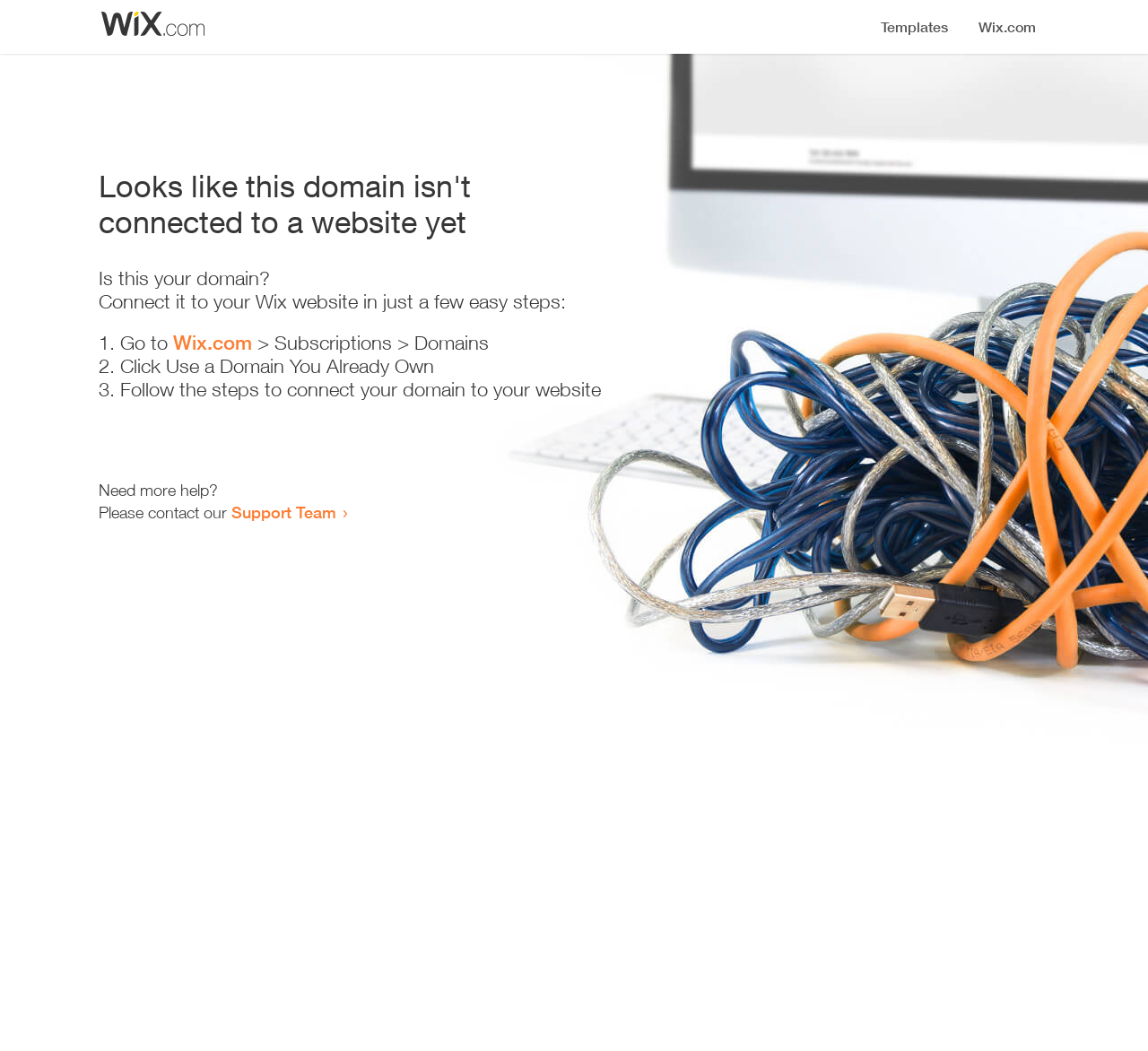What is the current status of the domain?
Using the image, give a concise answer in the form of a single word or short phrase.

Not connected to a website